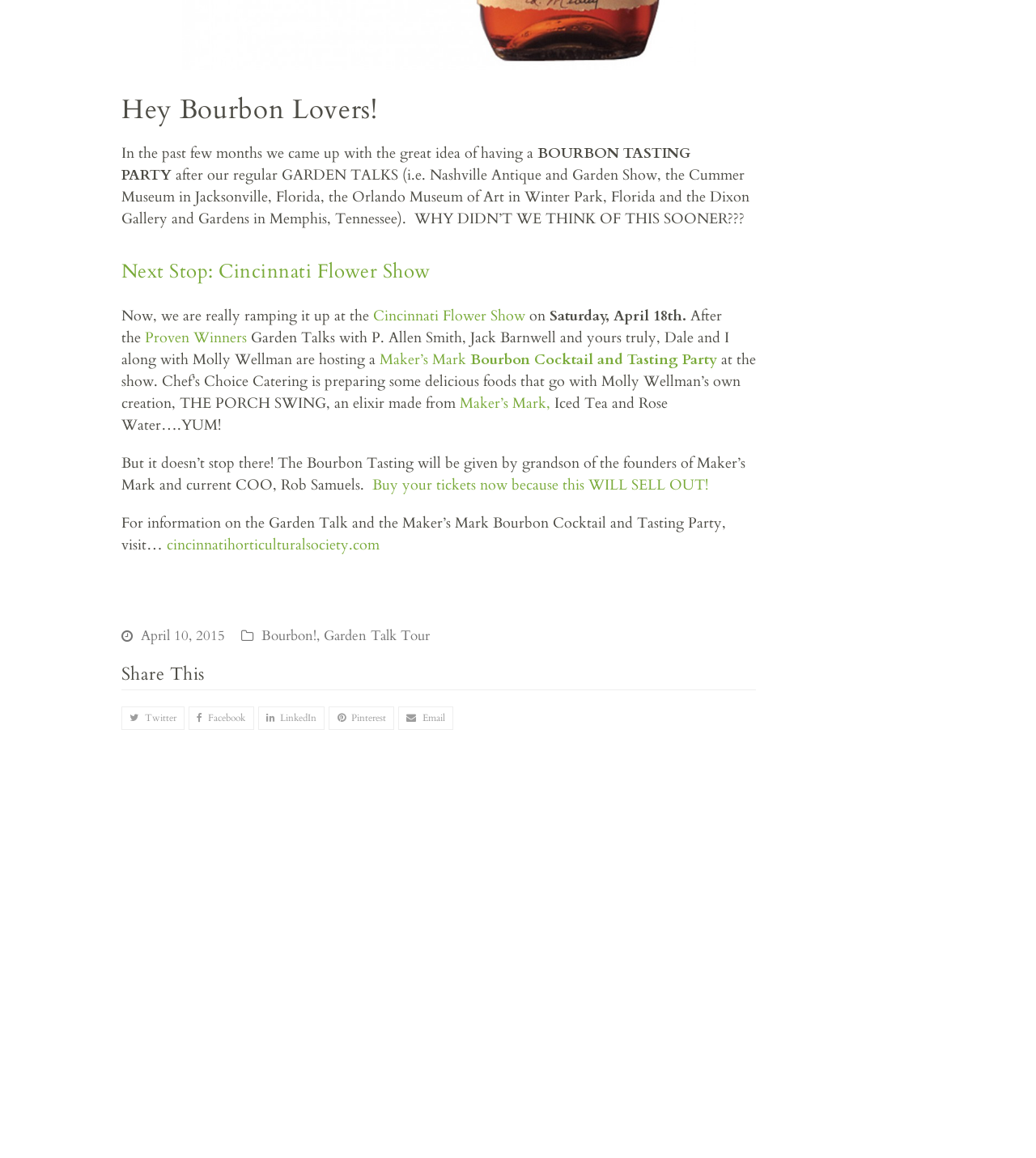Specify the bounding box coordinates of the element's area that should be clicked to execute the given instruction: "Click the 'Cincinnati Flower Show' link". The coordinates should be four float numbers between 0 and 1, i.e., [left, top, right, bottom].

[0.36, 0.264, 0.507, 0.282]